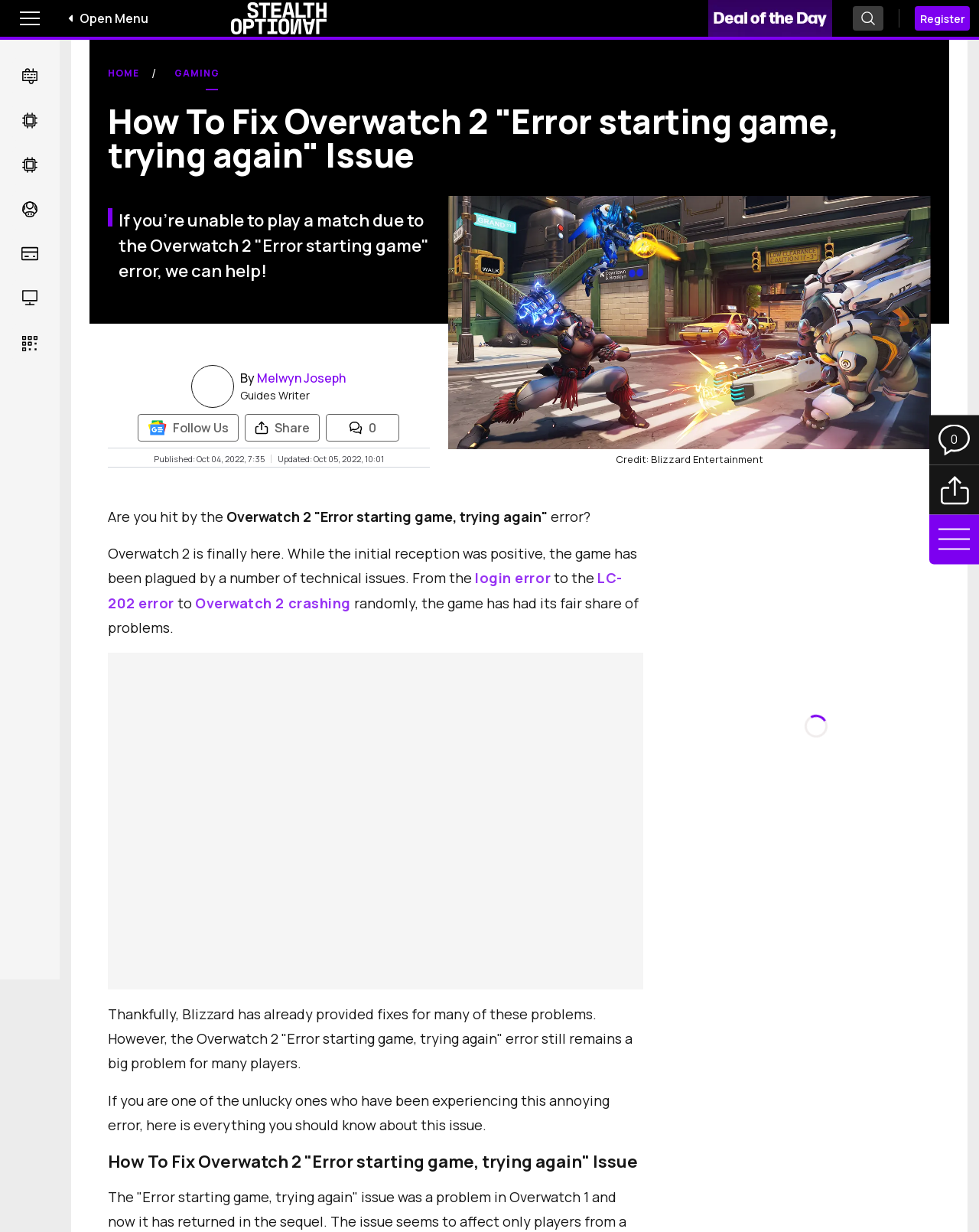Provide a short, one-word or phrase answer to the question below:
What is the error discussed in the article?

Error starting game, trying again